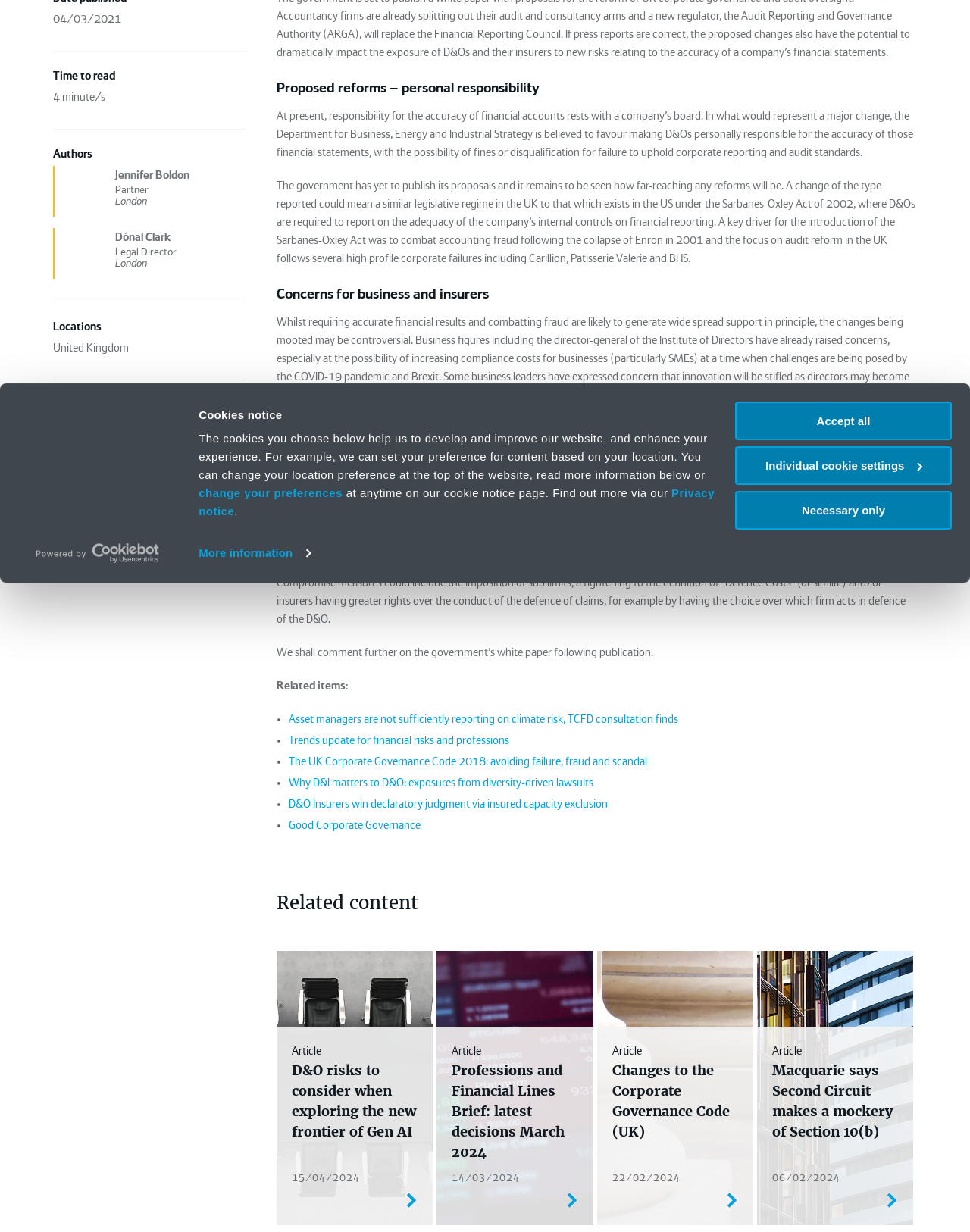Given the webpage screenshot, identify the bounding box of the UI element that matches this description: "Jennifer Boldon Partner London".

[0.055, 0.135, 0.242, 0.176]